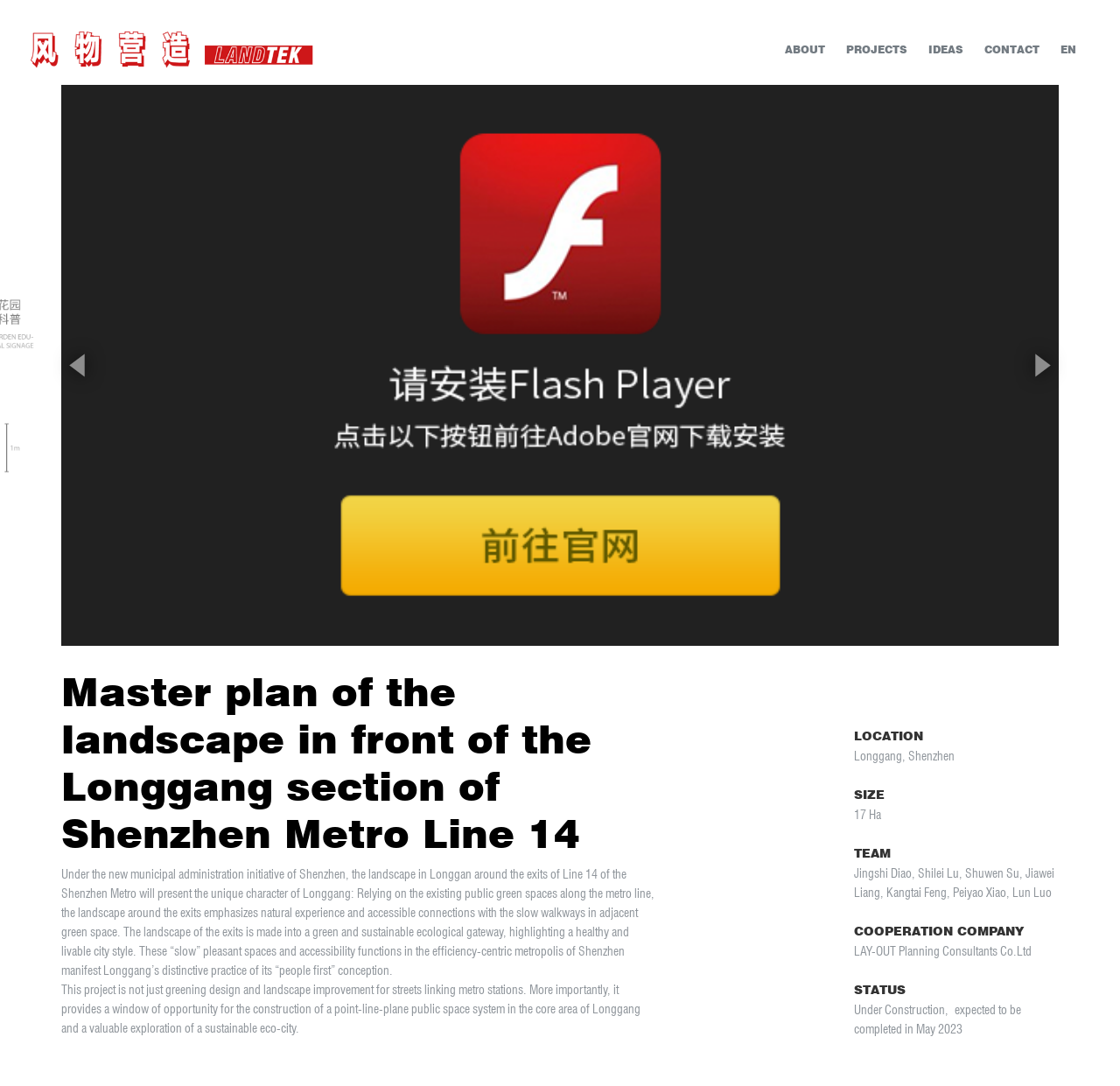Determine the bounding box coordinates of the clickable region to carry out the instruction: "Click the ABOUT link".

[0.701, 0.031, 0.737, 0.06]